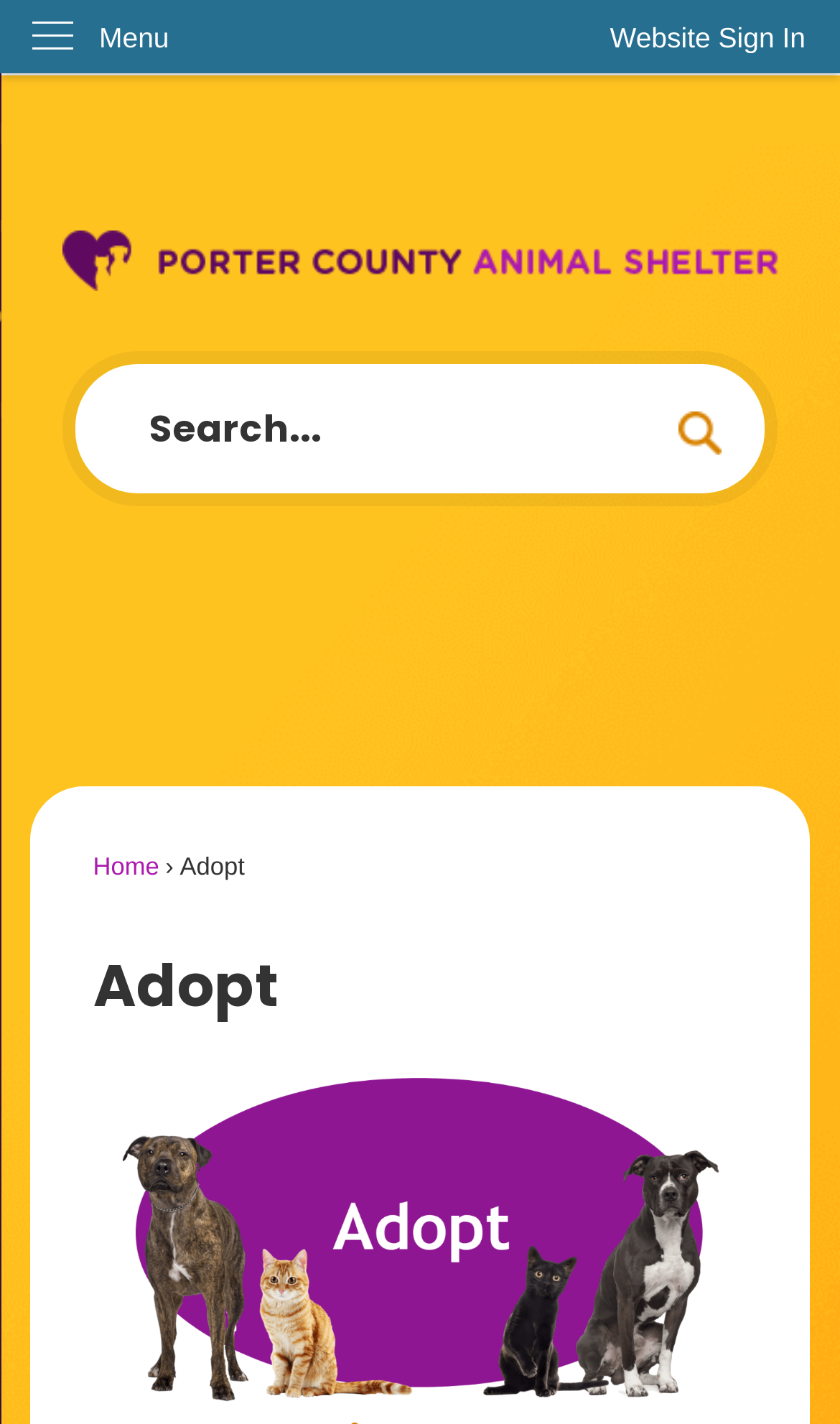Using the provided element description "Skip to Main Content", determine the bounding box coordinates of the UI element.

[0.0, 0.0, 0.042, 0.025]